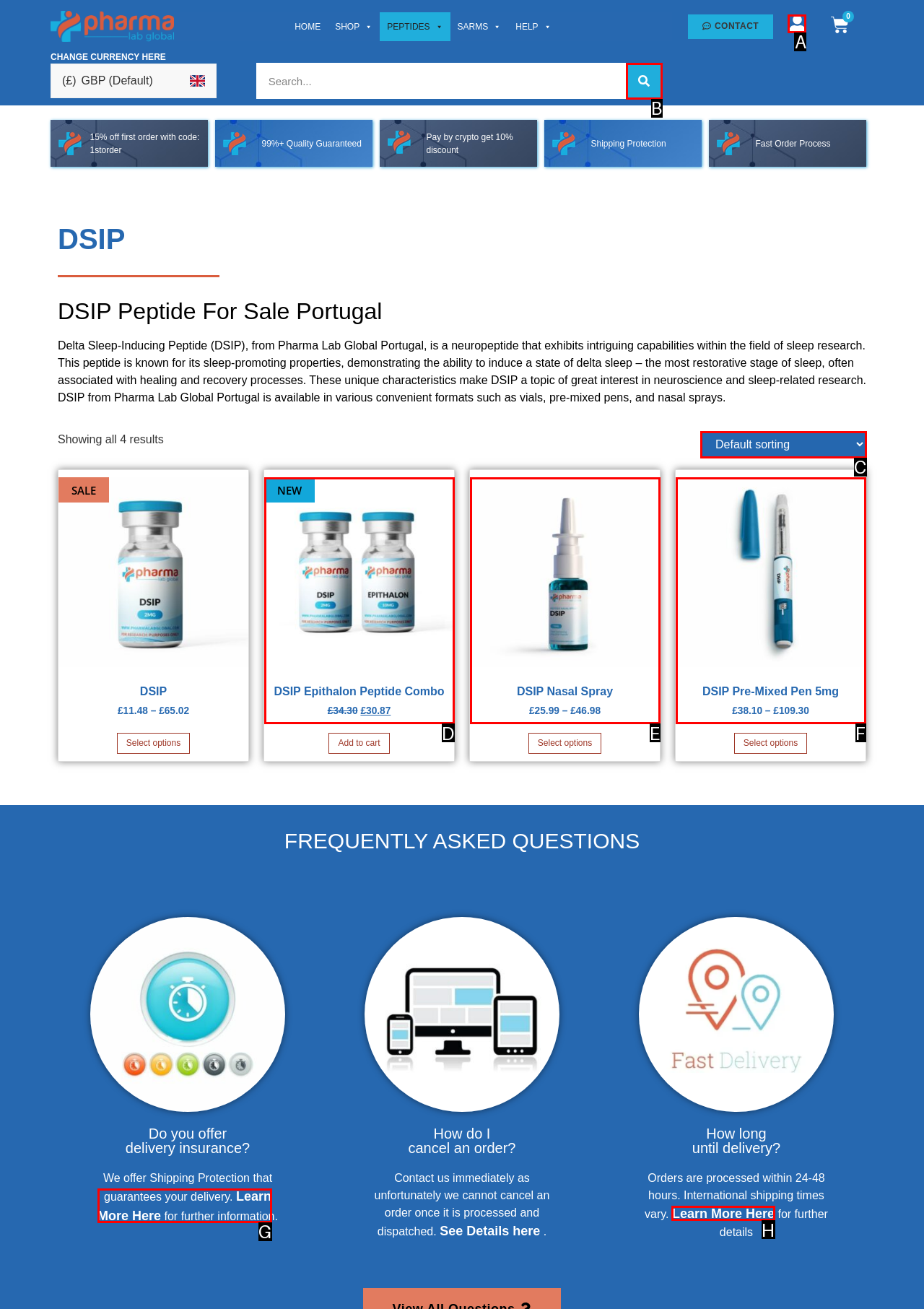Which HTML element should be clicked to fulfill the following task: Learn more about shipping protection?
Reply with the letter of the appropriate option from the choices given.

G